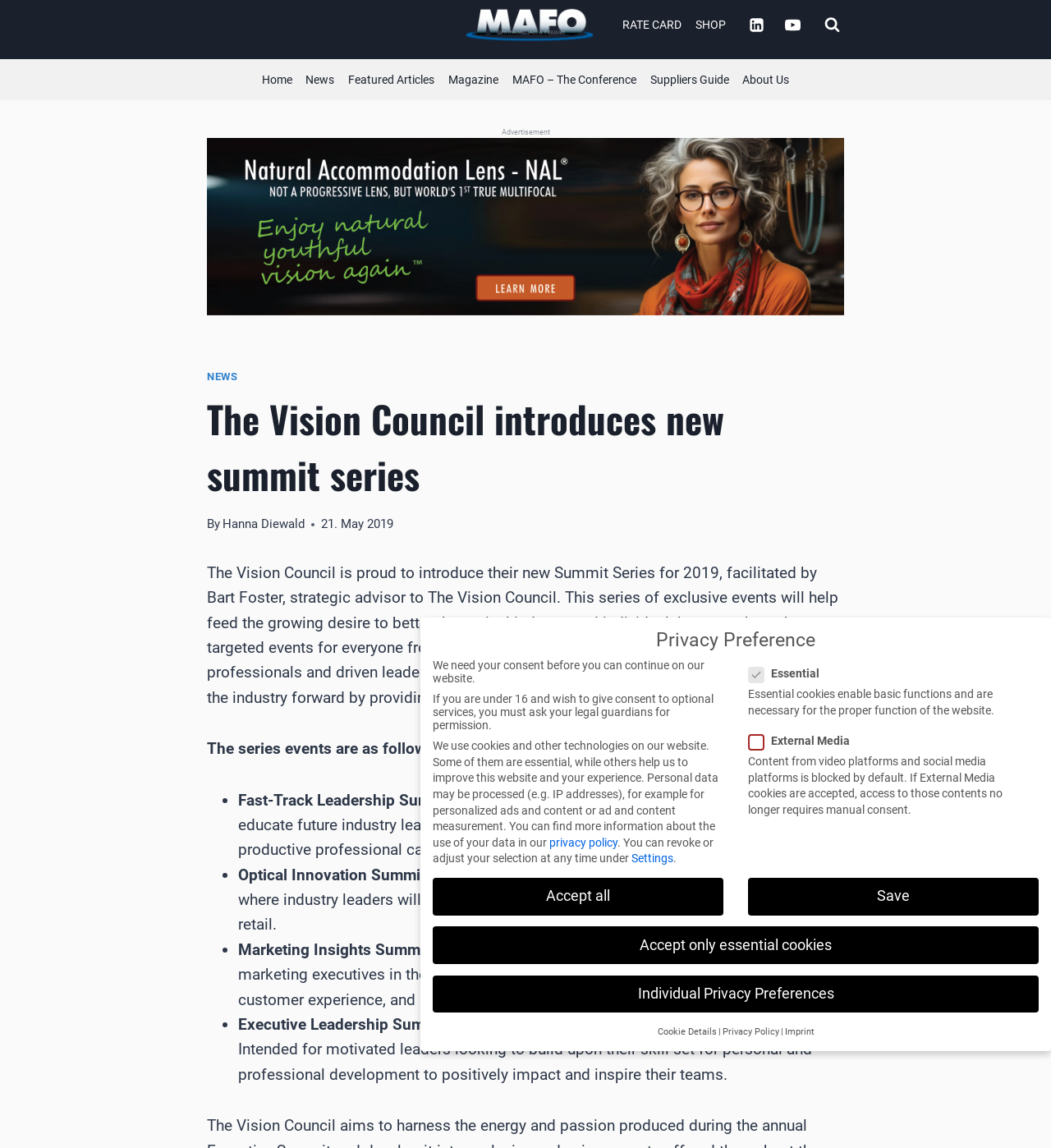Kindly determine the bounding box coordinates for the area that needs to be clicked to execute this instruction: "Go to Home page".

[0.242, 0.052, 0.284, 0.088]